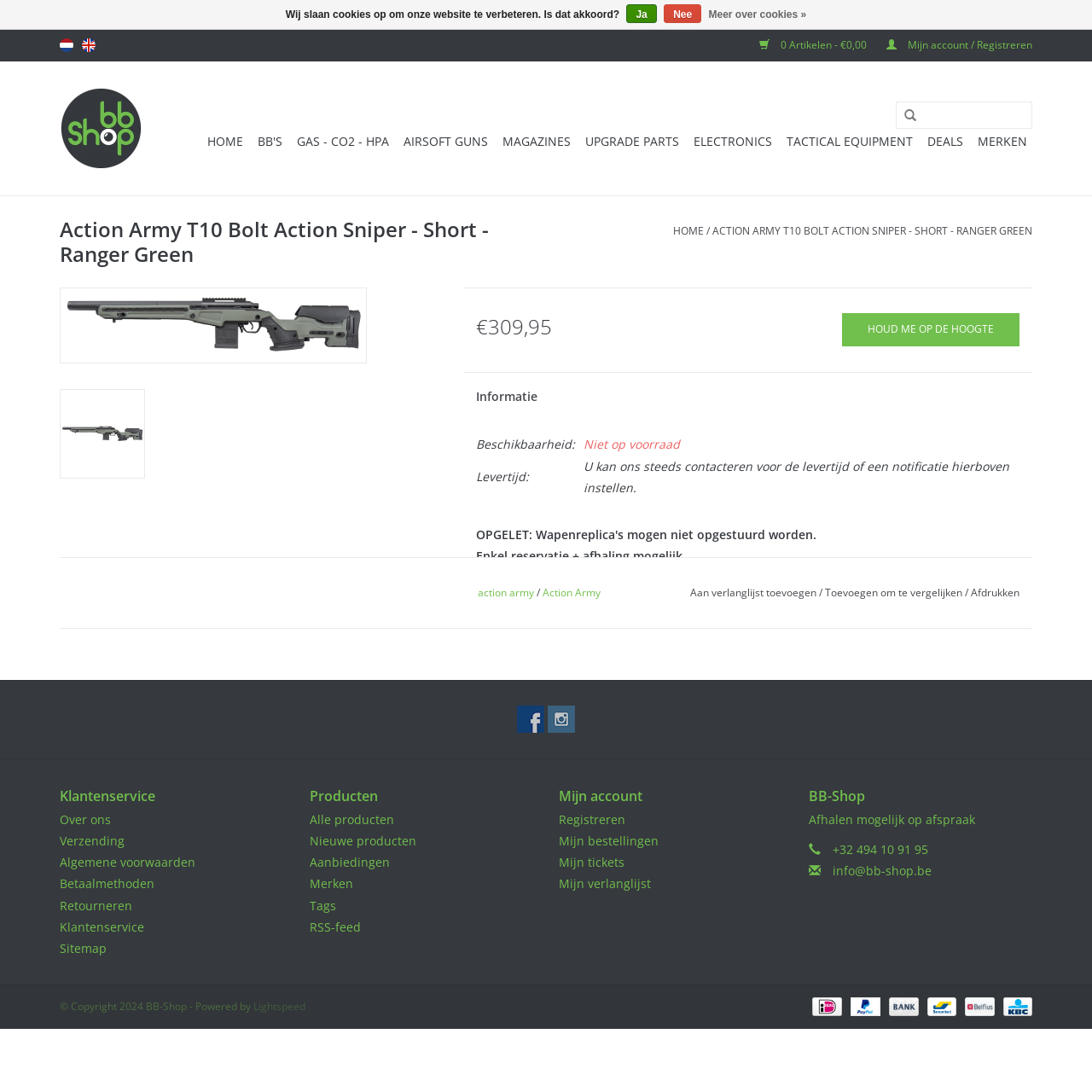Can you give a comprehensive explanation to the question given the content of the image?
What is the purpose of the 'HOUD ME OP DE HOOGTE' button?

I inferred the purpose of the 'HOUD ME OP DE HOOGTE' button by looking at its location and text, which suggests that it is used to receive updates or notifications about the product.